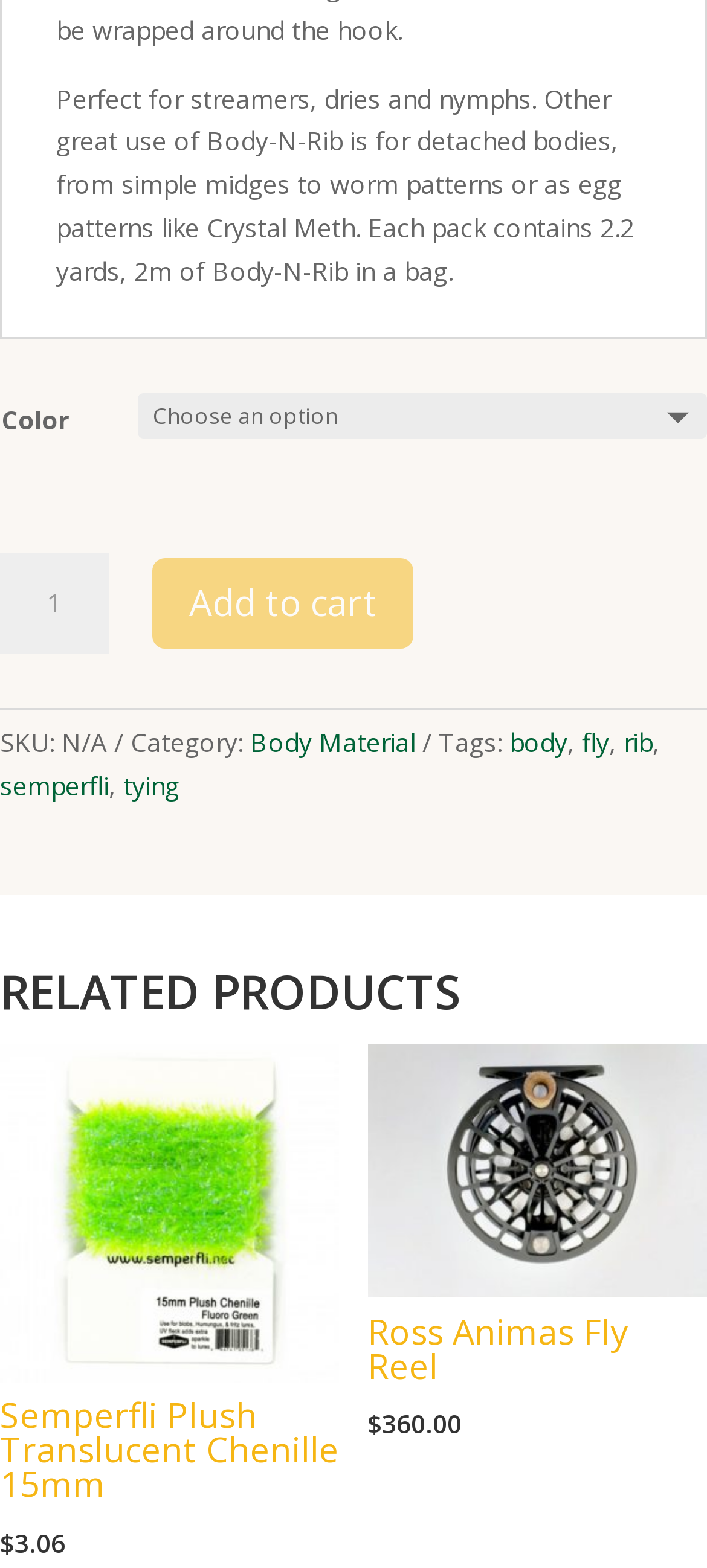Please identify the bounding box coordinates of the element that needs to be clicked to perform the following instruction: "Select a color".

[0.196, 0.25, 1.0, 0.279]